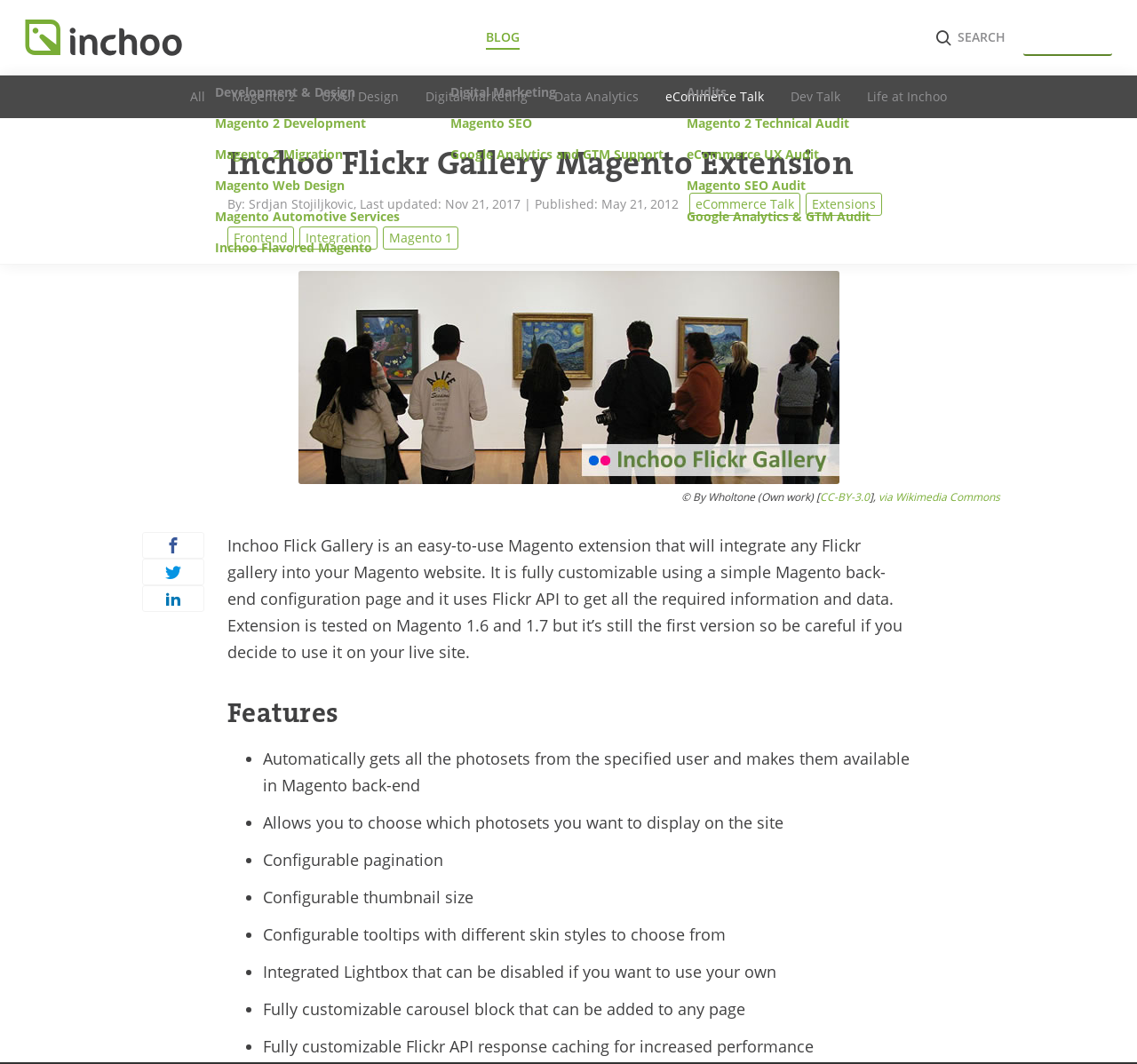Please identify the bounding box coordinates of the region to click in order to complete the given instruction: "Click on the 'HOME' link". The coordinates should be four float numbers between 0 and 1, i.e., [left, top, right, bottom].

[0.297, 0.025, 0.331, 0.045]